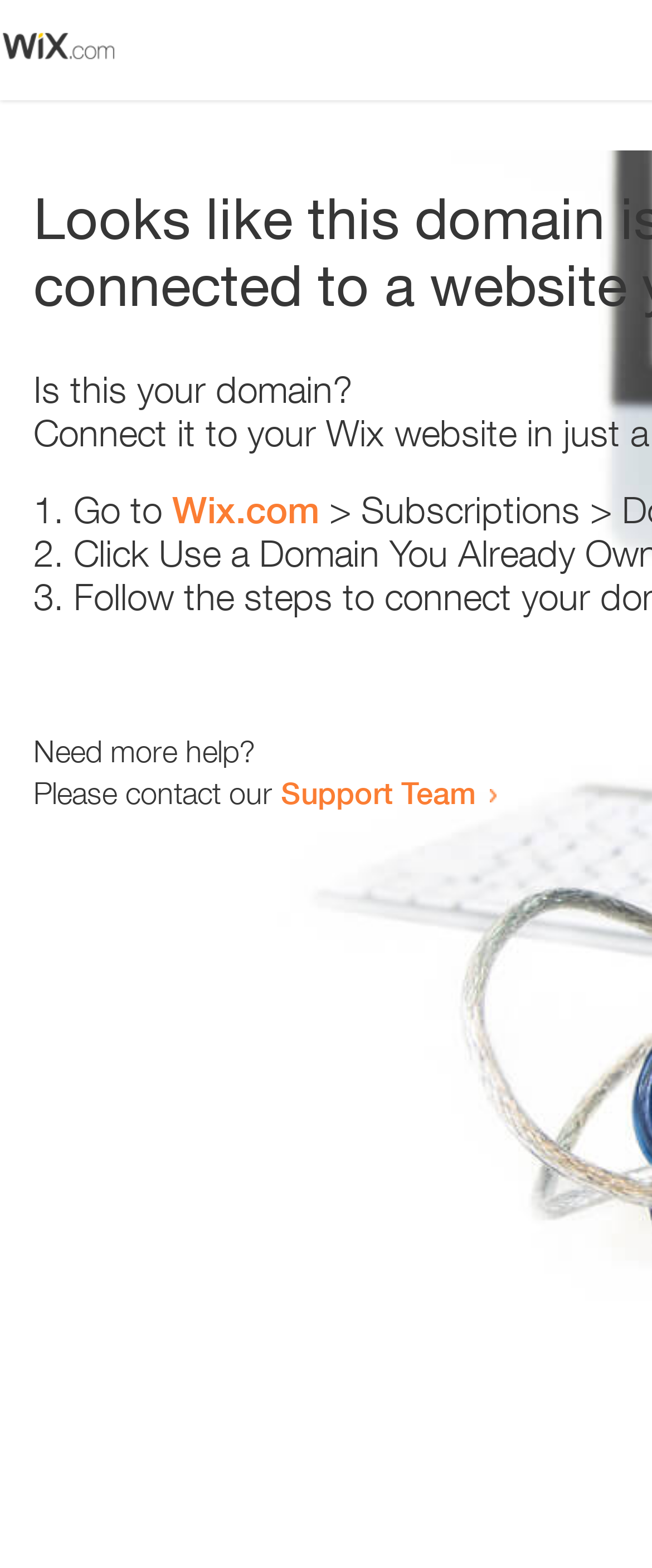How many steps are provided to resolve the issue?
Please answer the question as detailed as possible based on the image.

The webpage lists three steps, marked with list markers '1.', '2.', and '3.', to help the user resolve the issue with their domain.